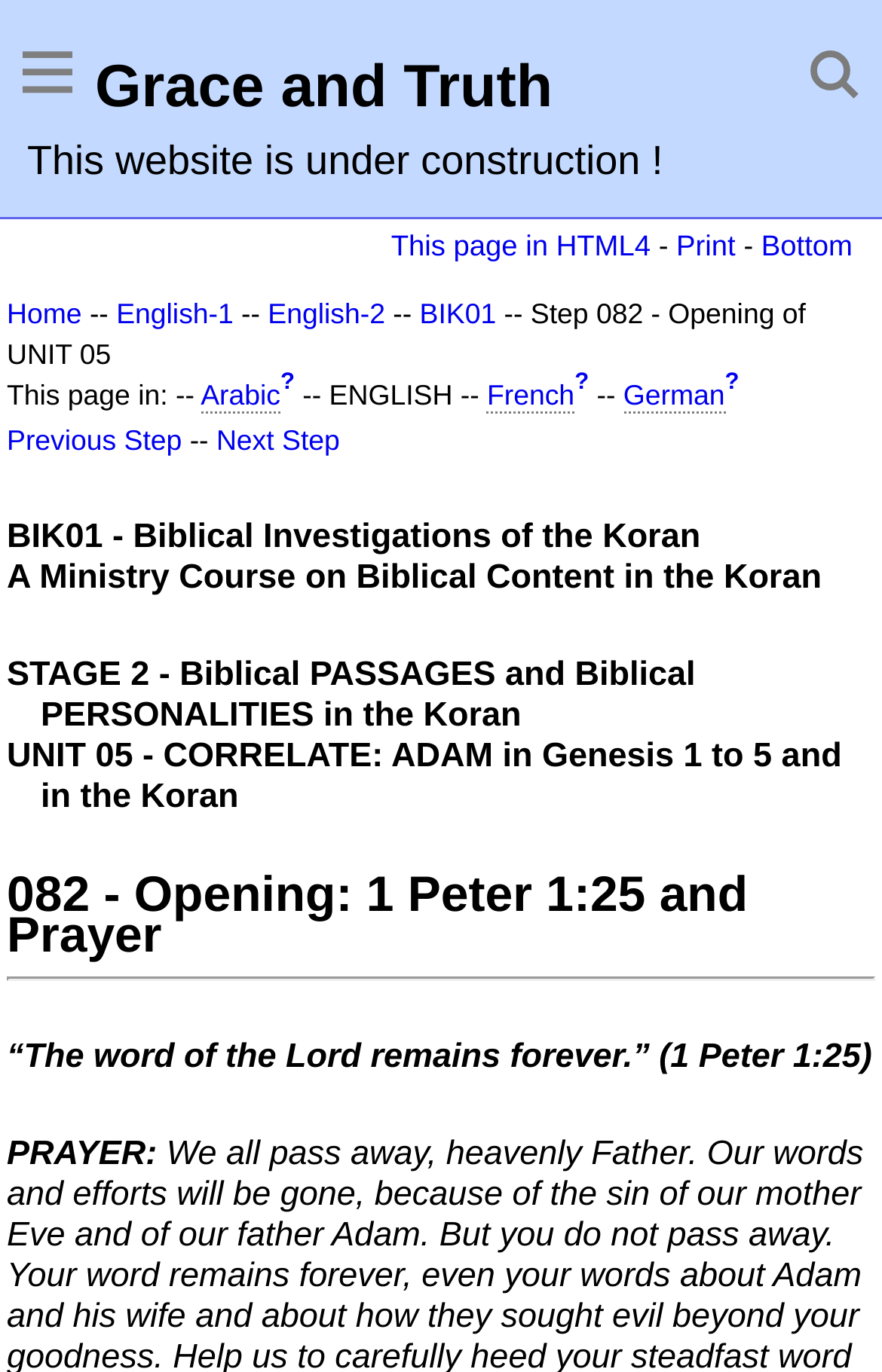Respond to the question below with a concise word or phrase:
How many languages are available for this page?

4